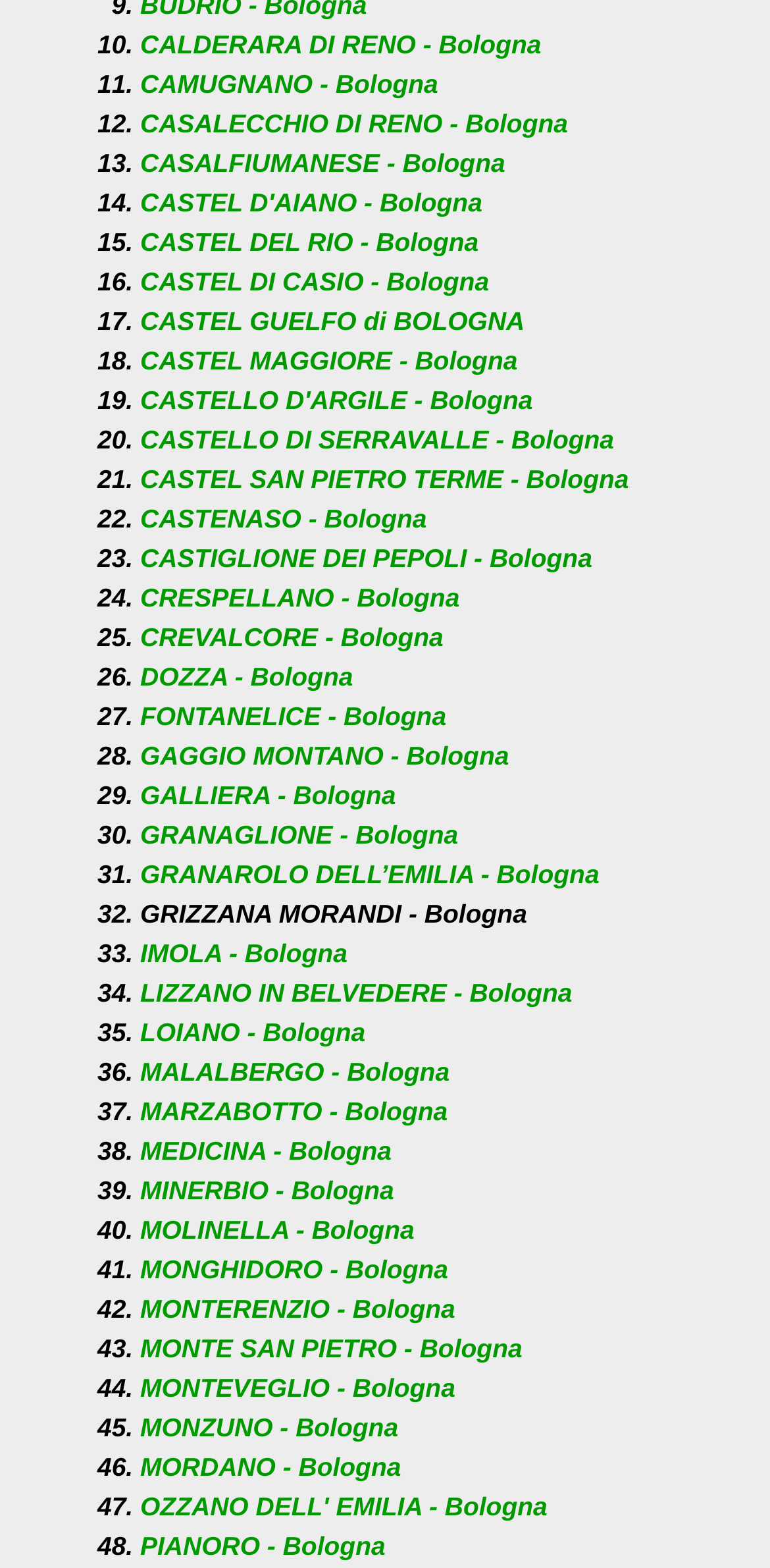Find the bounding box coordinates for the area that should be clicked to accomplish the instruction: "Click on GRANAROLO DELL’EMILIA - Bologna".

[0.182, 0.548, 0.778, 0.567]